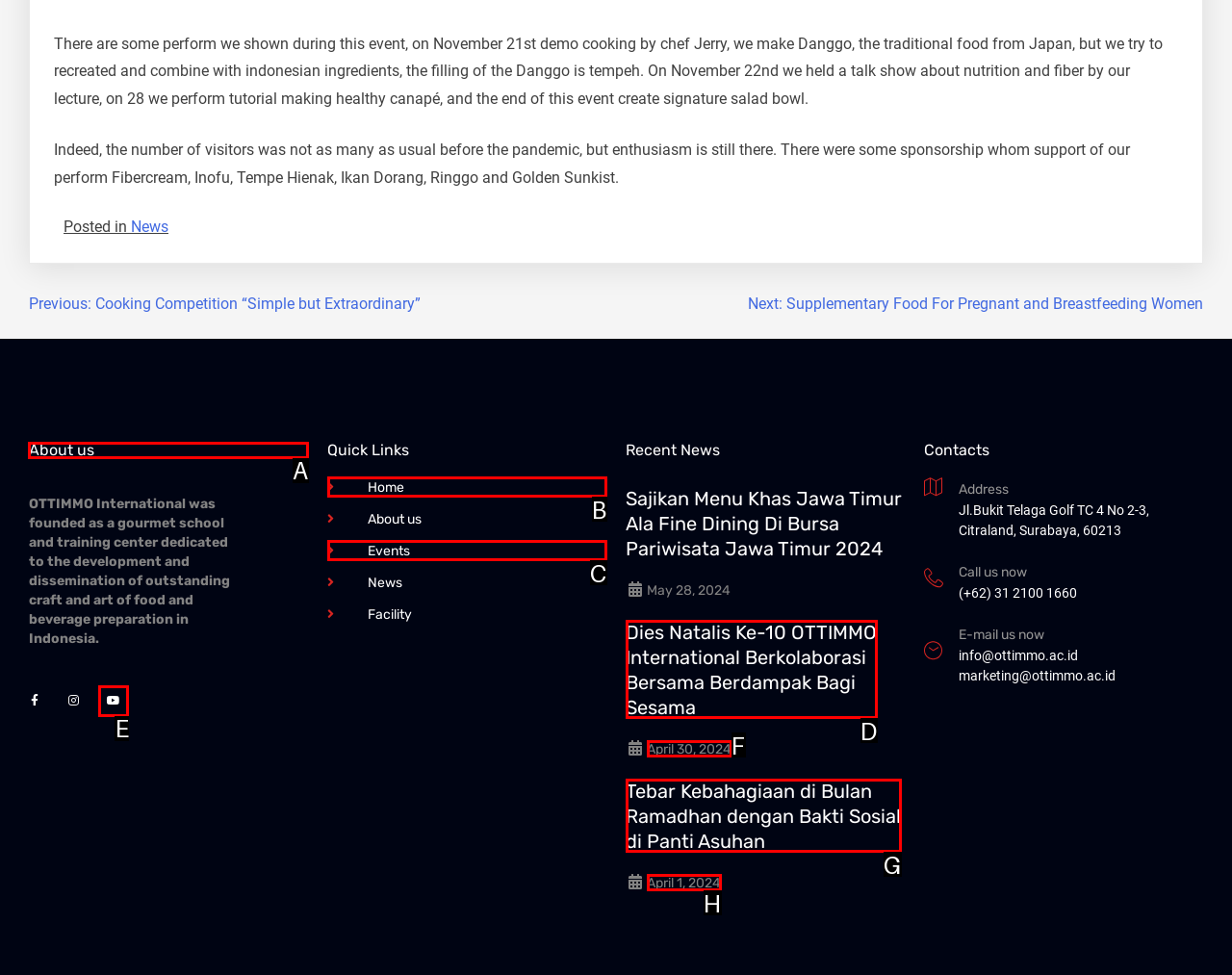Which choice should you pick to execute the task: Click the 'About us' heading
Respond with the letter associated with the correct option only.

A